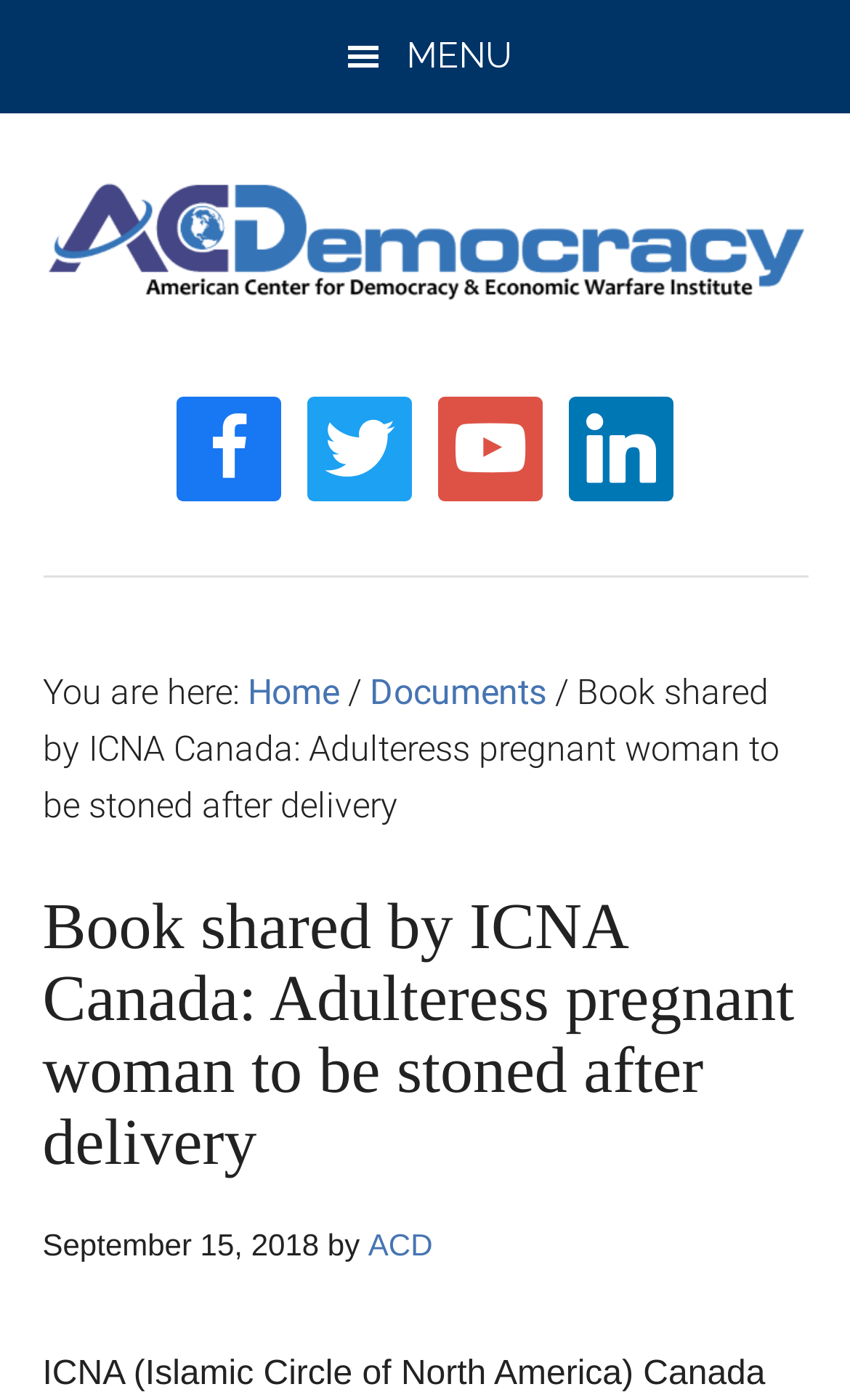What is the type of content shared?
Answer the question with a thorough and detailed explanation.

I looked at the main heading of the webpage and found that the content shared is a book, which is mentioned as 'Book shared by ICNA Canada: Adulteress pregnant woman to be stoned after delivery'.